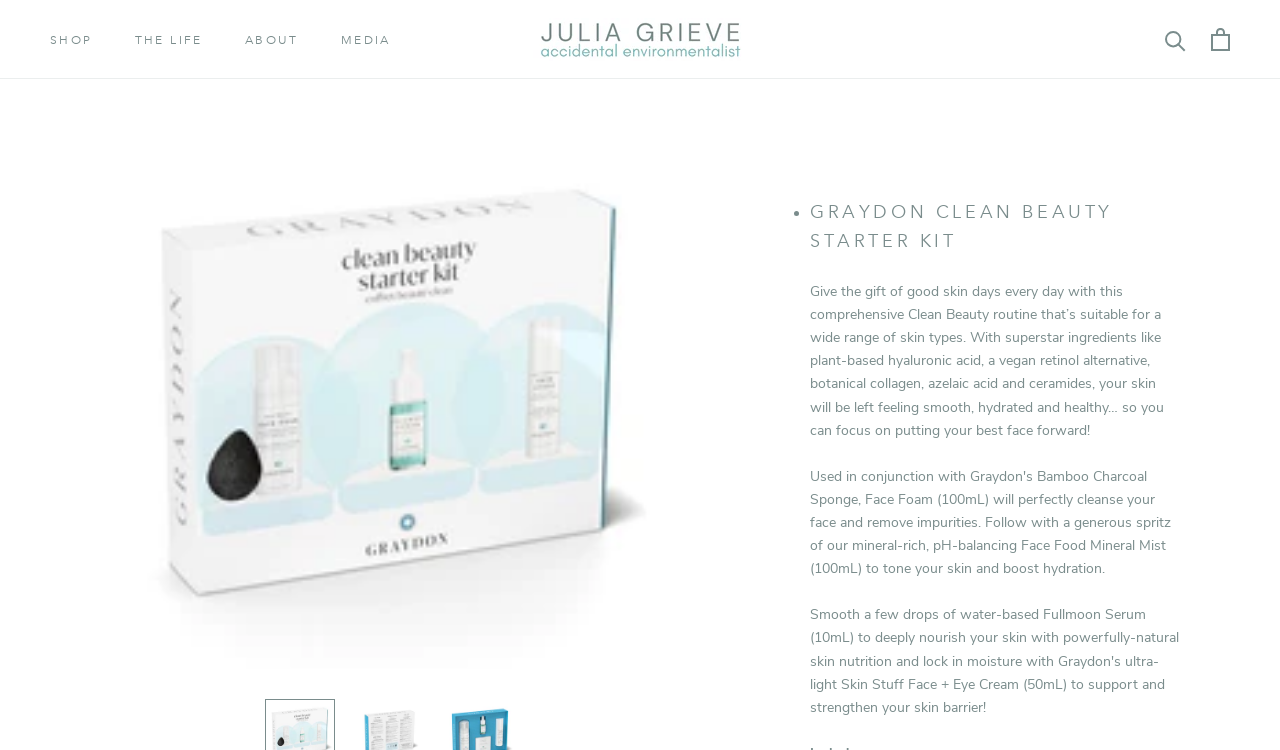For the element described, predict the bounding box coordinates as (top-left x, top-left y, bottom-right x, bottom-right y). All values should be between 0 and 1. Element description: aria-label="Open cart"

[0.946, 0.037, 0.961, 0.068]